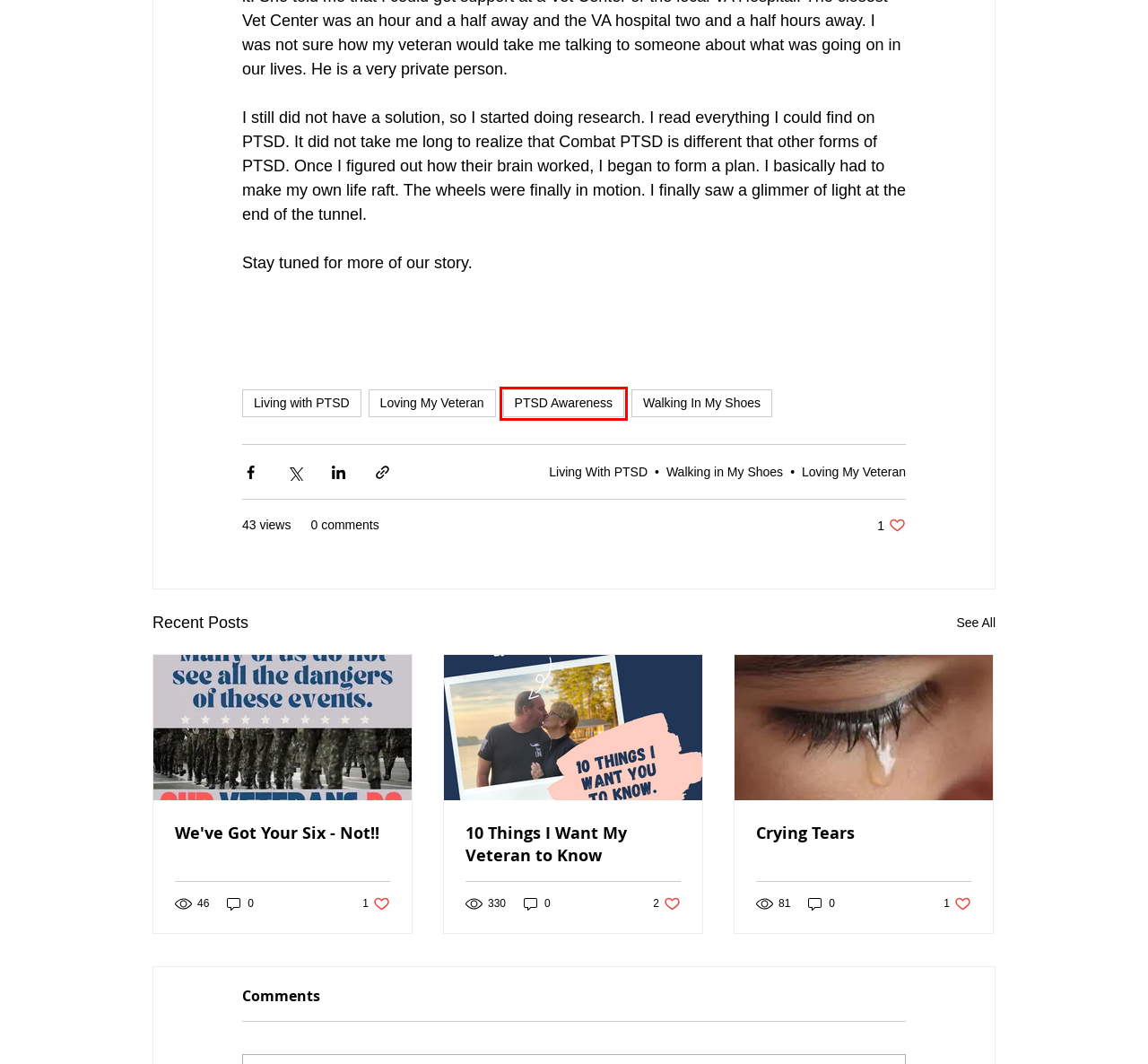Look at the screenshot of a webpage with a red bounding box and select the webpage description that best corresponds to the new page after clicking the element in the red box. Here are the options:
A. Walking In My Shoes | Mysite
B. Living with PTSD | Mysite
C. We've Got Your Six - Not!!
D. 10 Things I Want My Veteran to Know
E. Loving My Veteran | Mysite
F. PTSD Awareness | Loving My Veteran
G. PTSD Awareness | Mysite
H. Crying Tears

G